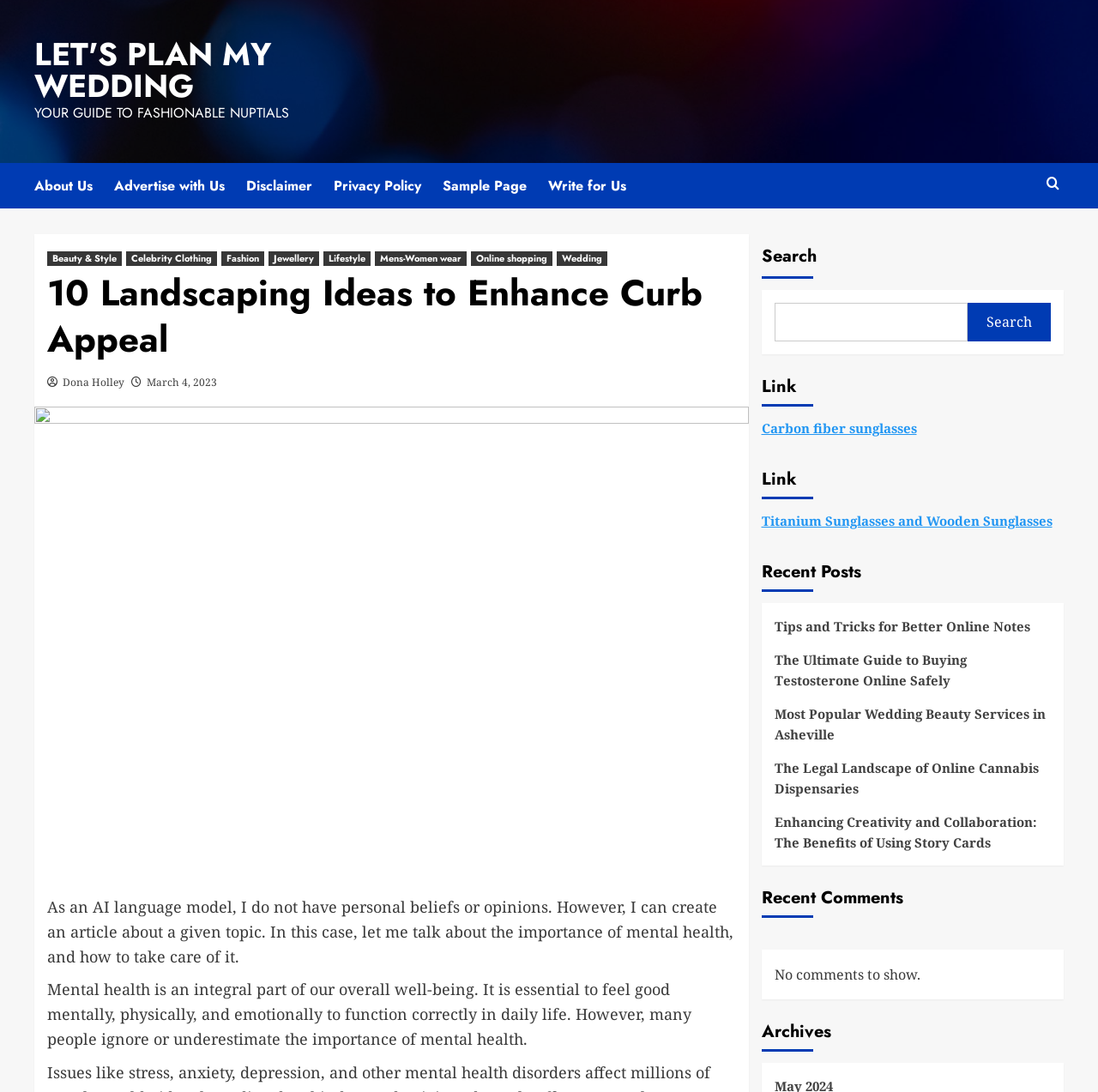What is the purpose of the search box?
Please give a detailed and thorough answer to the question, covering all relevant points.

The search box is located at the top right corner of the webpage, and it allows users to search for specific content within the website. This is evident from the 'Search' label and the search icon next to the input field.